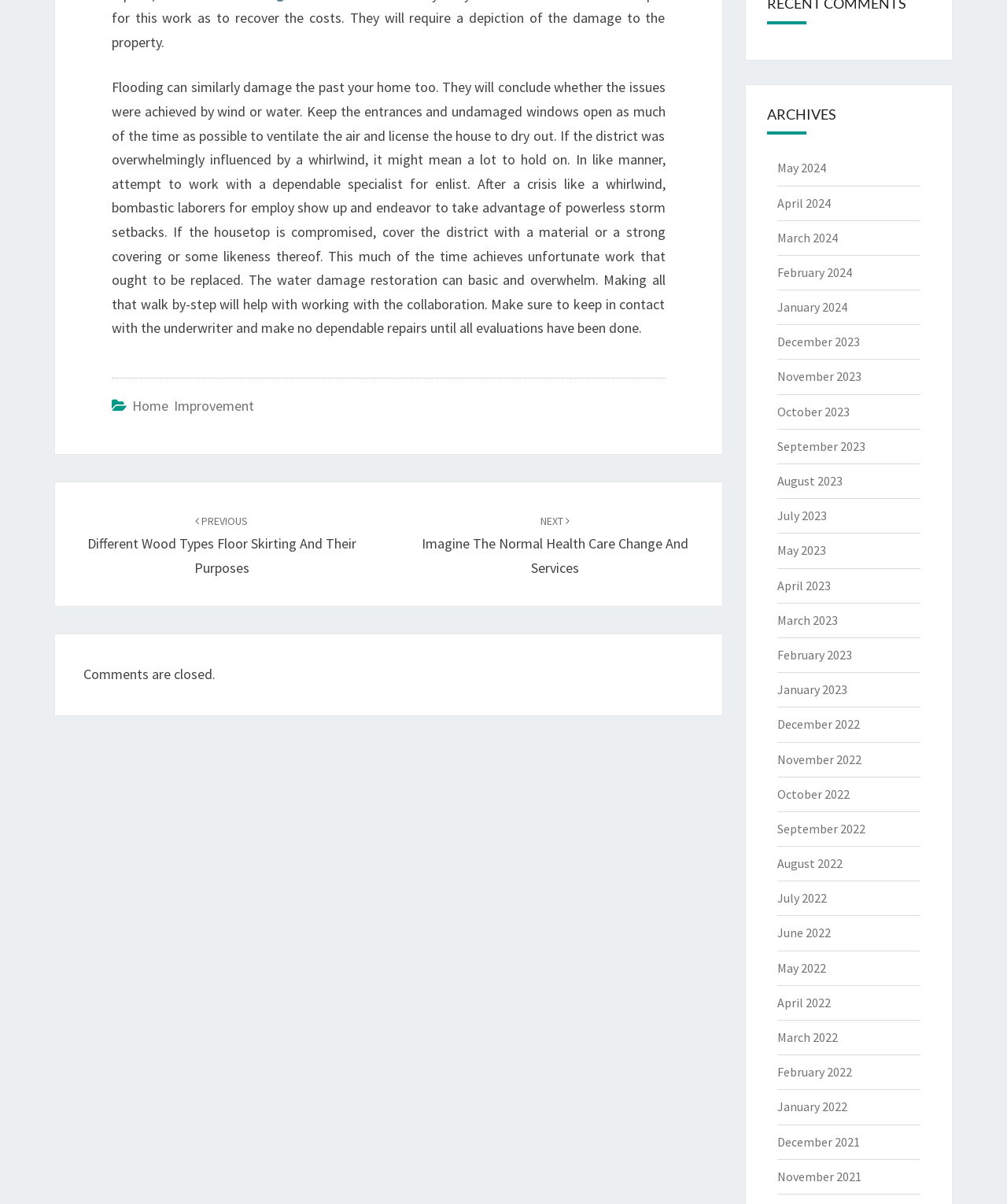Consider the image and give a detailed and elaborate answer to the question: 
How many links are there in the archives section?

The archives section is located at the bottom right of the webpage, and it contains links to different months and years. By counting the number of link elements in this section, we can determine that there are 24 links in total.